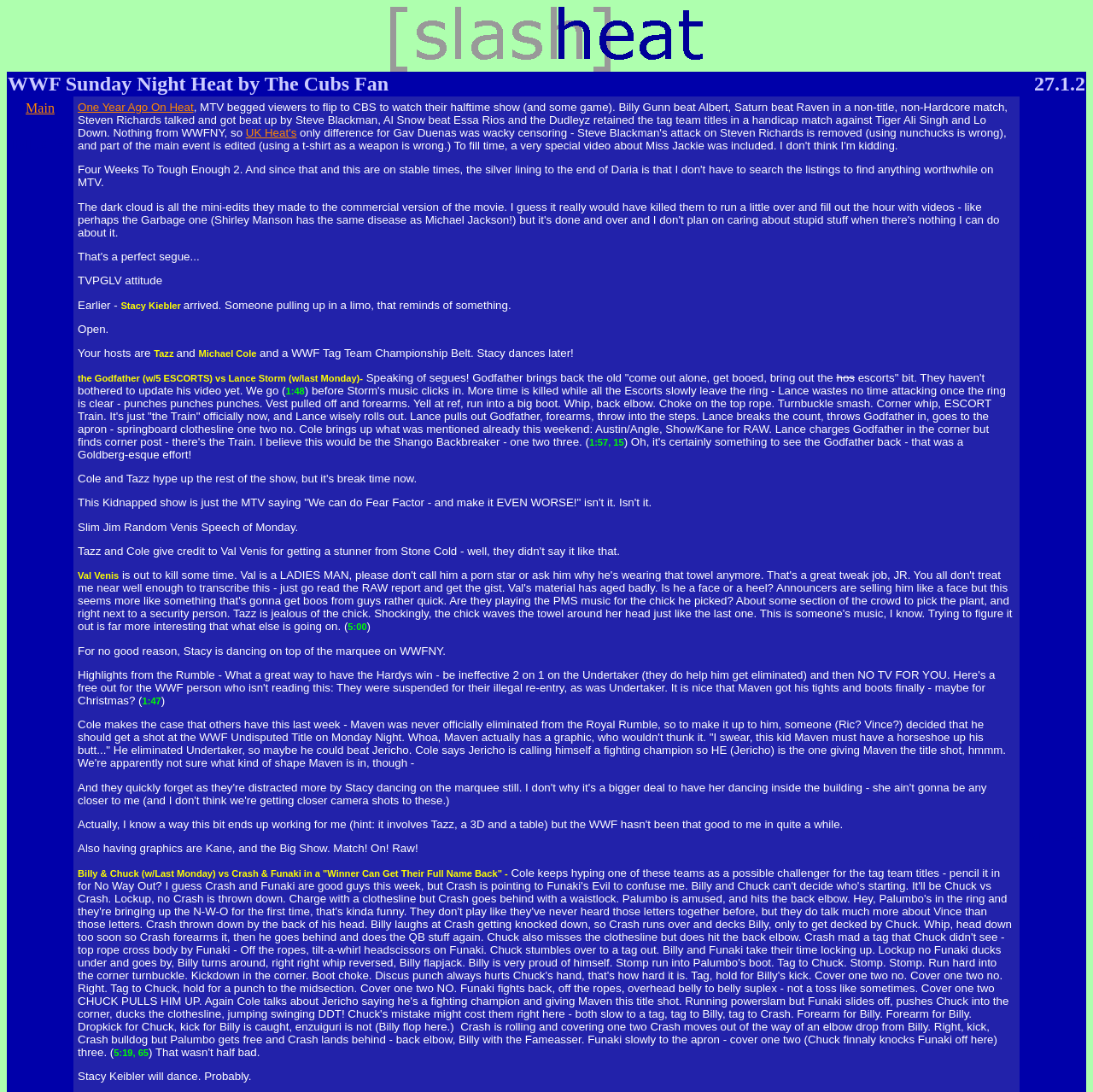Provide a comprehensive description of the webpage.

The webpage appears to be a wrestling news or recap page, specifically focused on WWF Sunday Night Heat, dated January 27, 2002. 

At the top, there is a "You are here" image, which is centered horizontally and positioned near the top of the page. 

Below the "You are here" image, there are two main sections. On the left, there is a section with the title "WWF Sunday Night Heat by The Cubs Fan", which takes up about half of the page's width. On the right, there is a section with the date "27.1.2" and several links, including "Main", "One Year Ago On Heat", and "UK Heat's". 

Further down the page, there are two headings, one with the text "BLAH" near the top, and another with the same text near the bottom. The latter is positioned near the bottom right corner of the page.